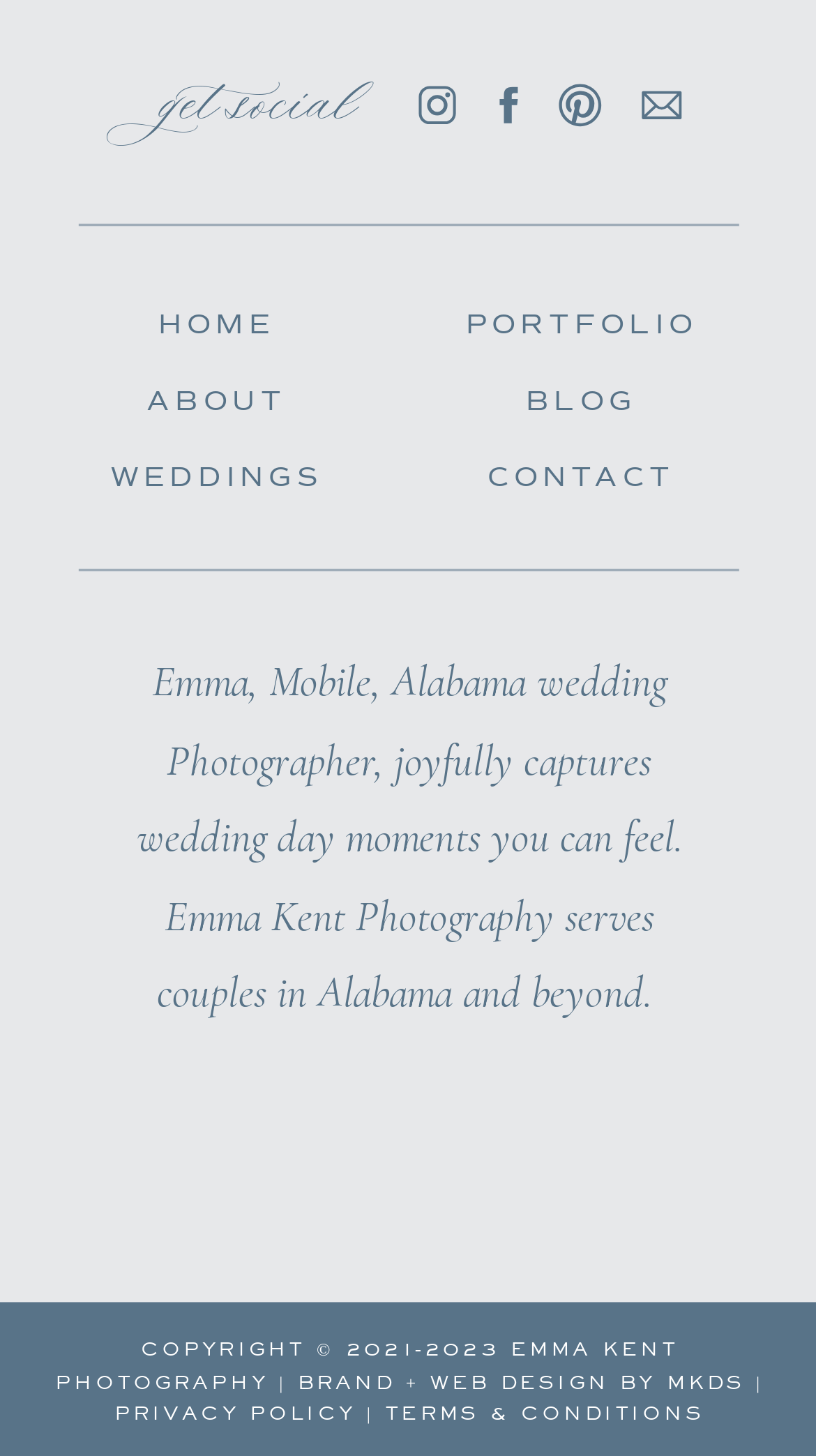Please specify the coordinates of the bounding box for the element that should be clicked to carry out this instruction: "go to the 'CONTACT' page". The coordinates must be four float numbers between 0 and 1, formatted as [left, top, right, bottom].

[0.556, 0.313, 0.869, 0.343]